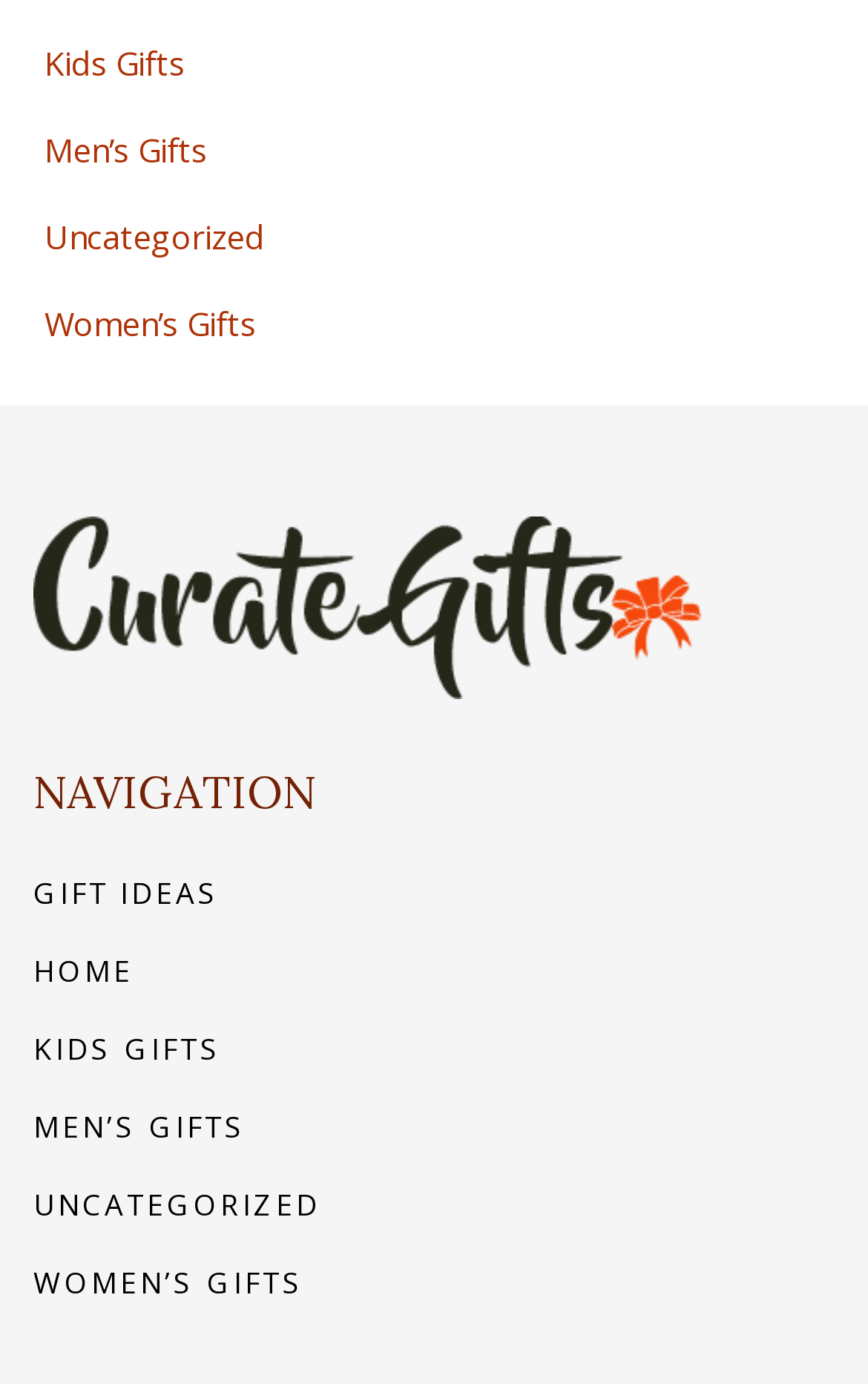Determine the bounding box coordinates of the clickable element to achieve the following action: 'navigate to HOME'. Provide the coordinates as four float values between 0 and 1, formatted as [left, top, right, bottom].

[0.038, 0.687, 0.154, 0.716]